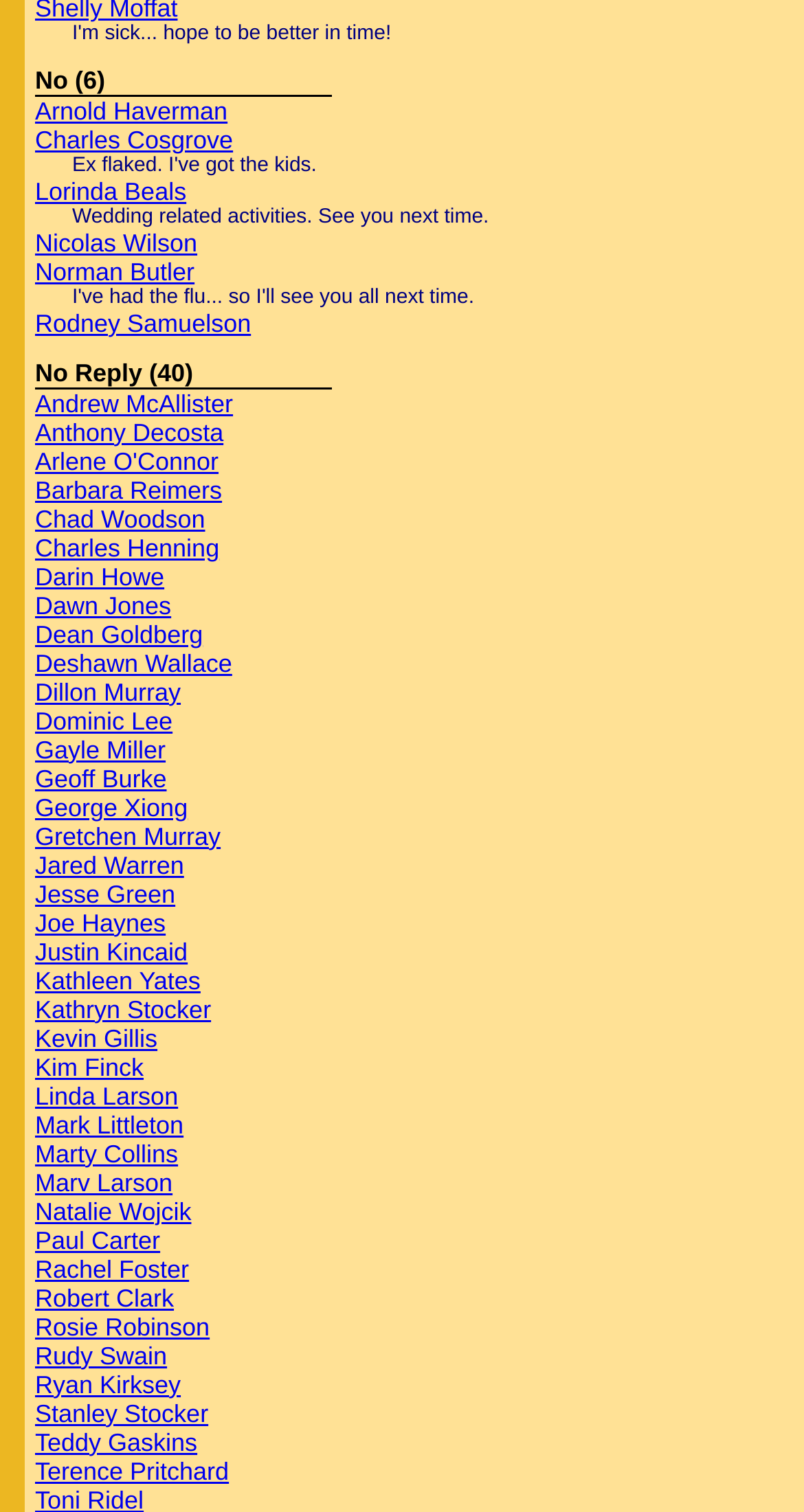Identify the bounding box coordinates of the clickable region to carry out the given instruction: "Read about Wedding related activities".

[0.09, 0.136, 0.608, 0.151]